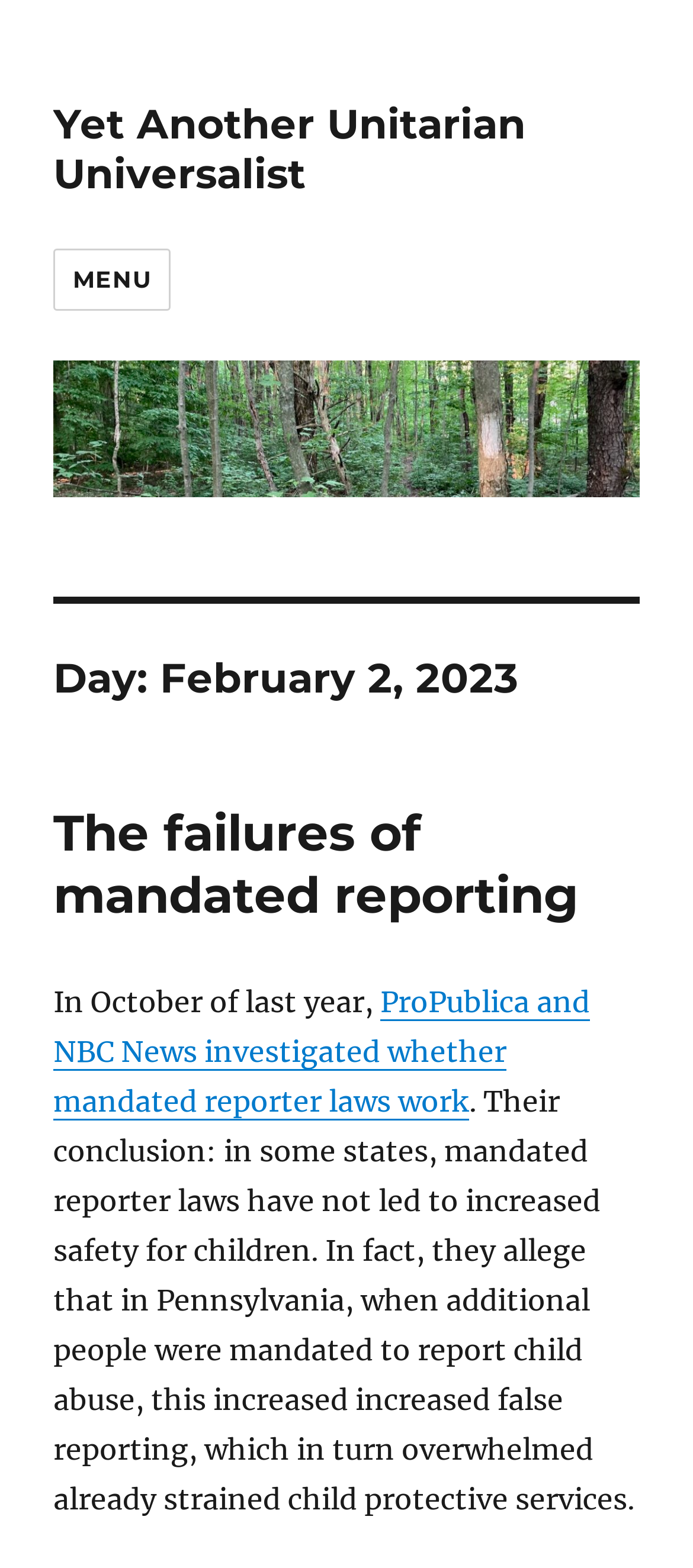What is the purpose of the image on the webpage?
Answer the question with a single word or phrase derived from the image.

Logo or branding